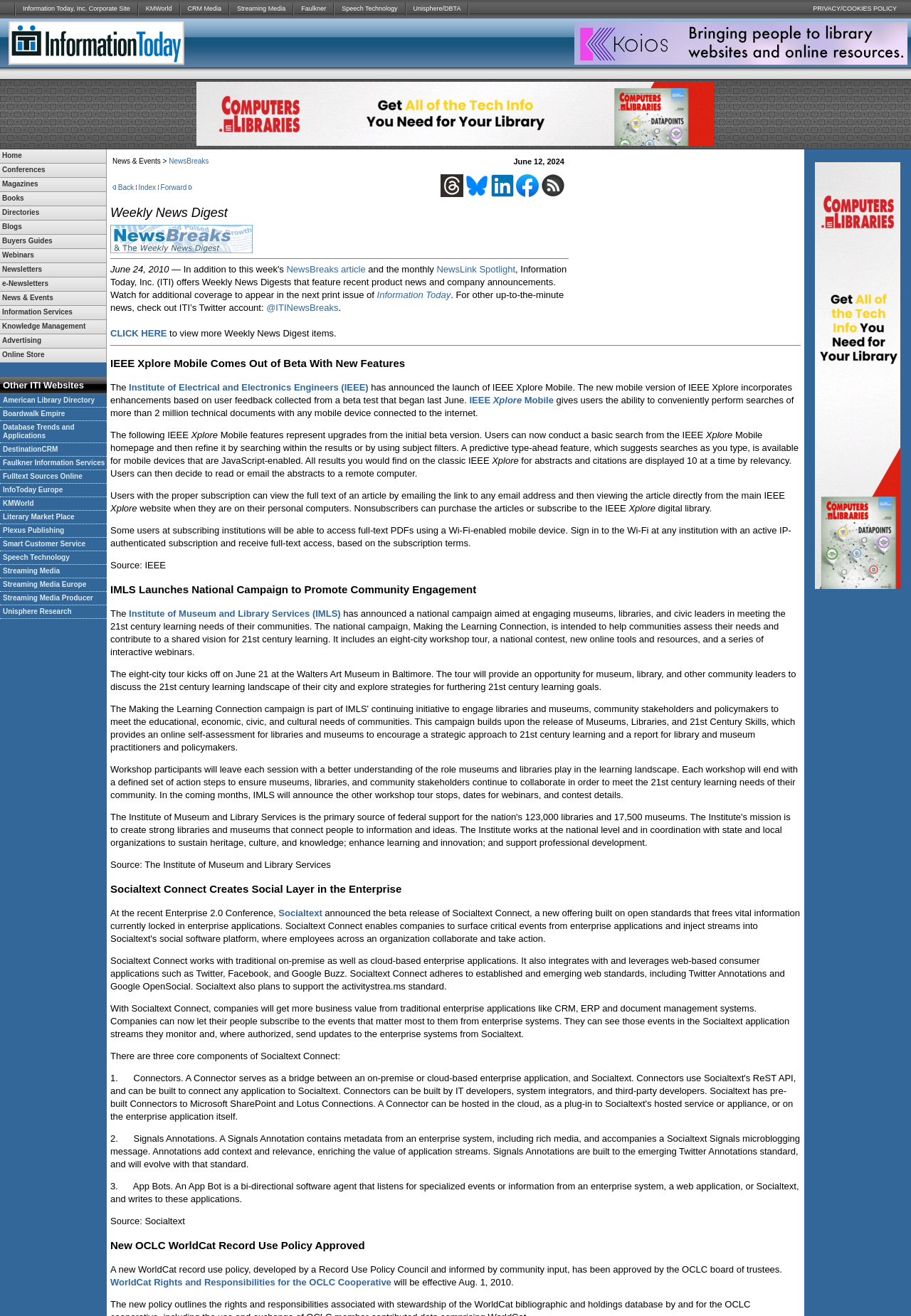What is the name of the first corporate site?
Refer to the image and answer the question using a single word or phrase.

Information Today, Inc.